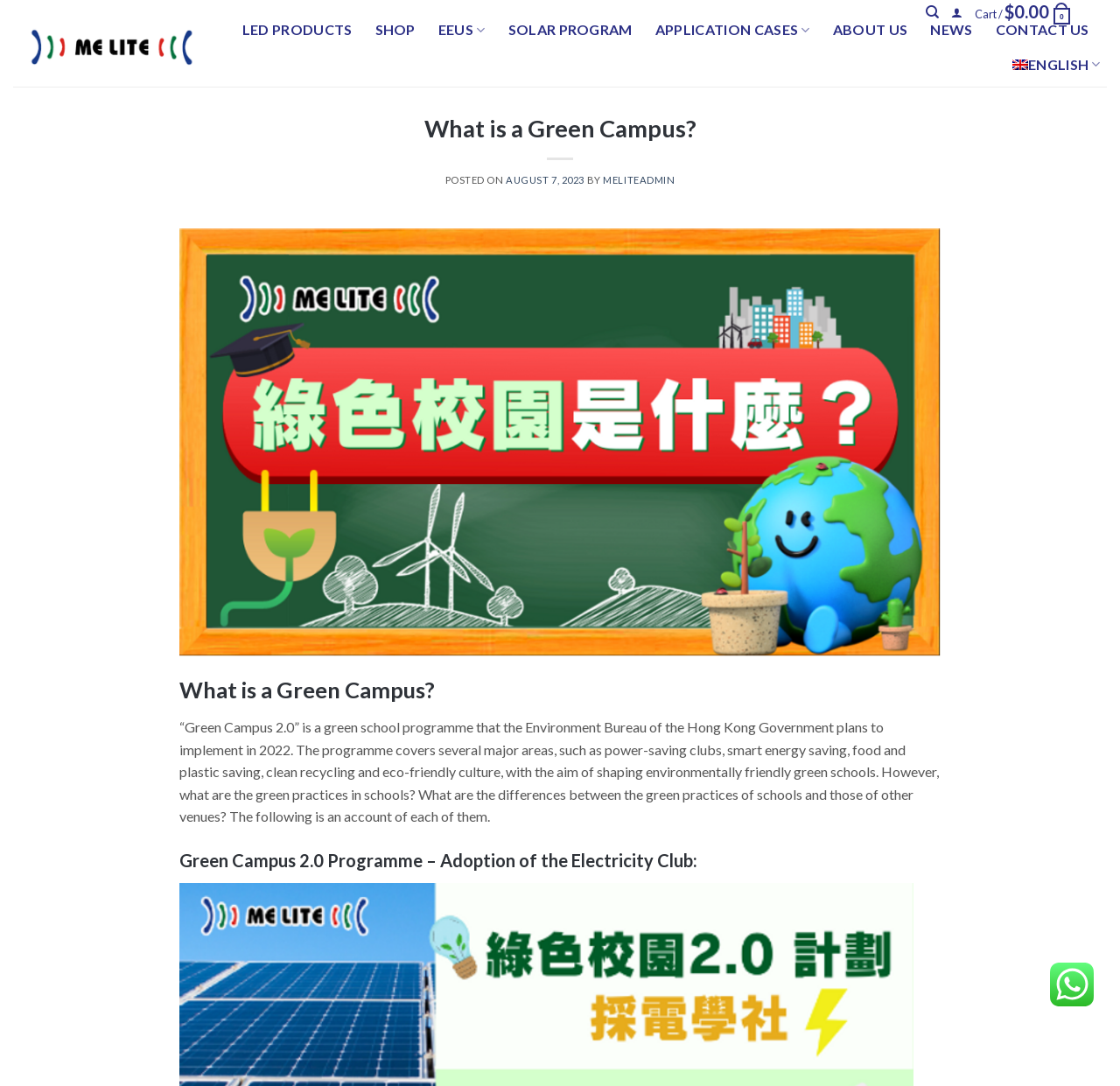Use a single word or phrase to answer this question: 
What is the language of the webpage?

English